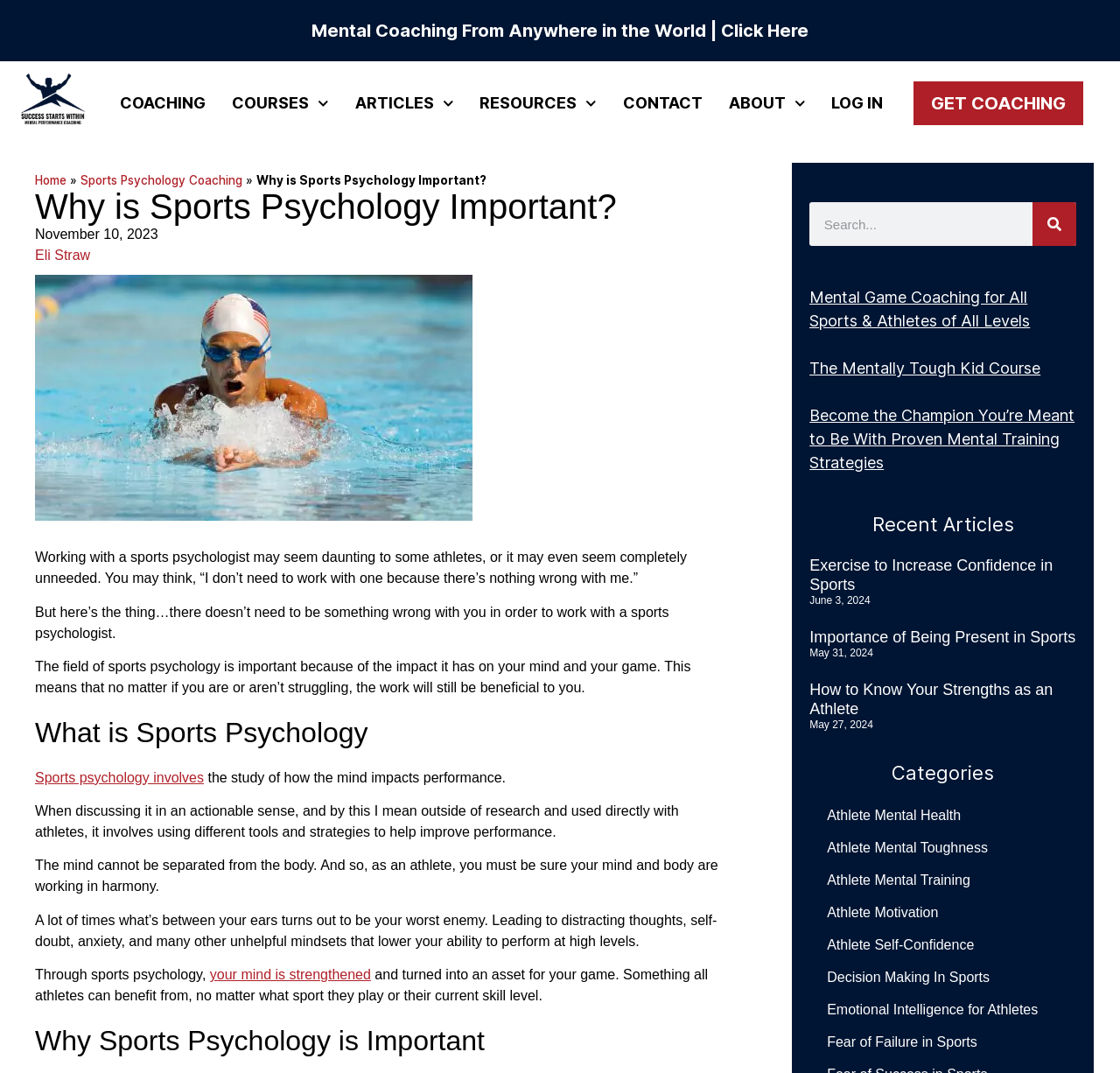Identify the bounding box coordinates of the region that should be clicked to execute the following instruction: "Read the 'Exercise to Increase Confidence in Sports' article".

[0.723, 0.519, 0.961, 0.577]